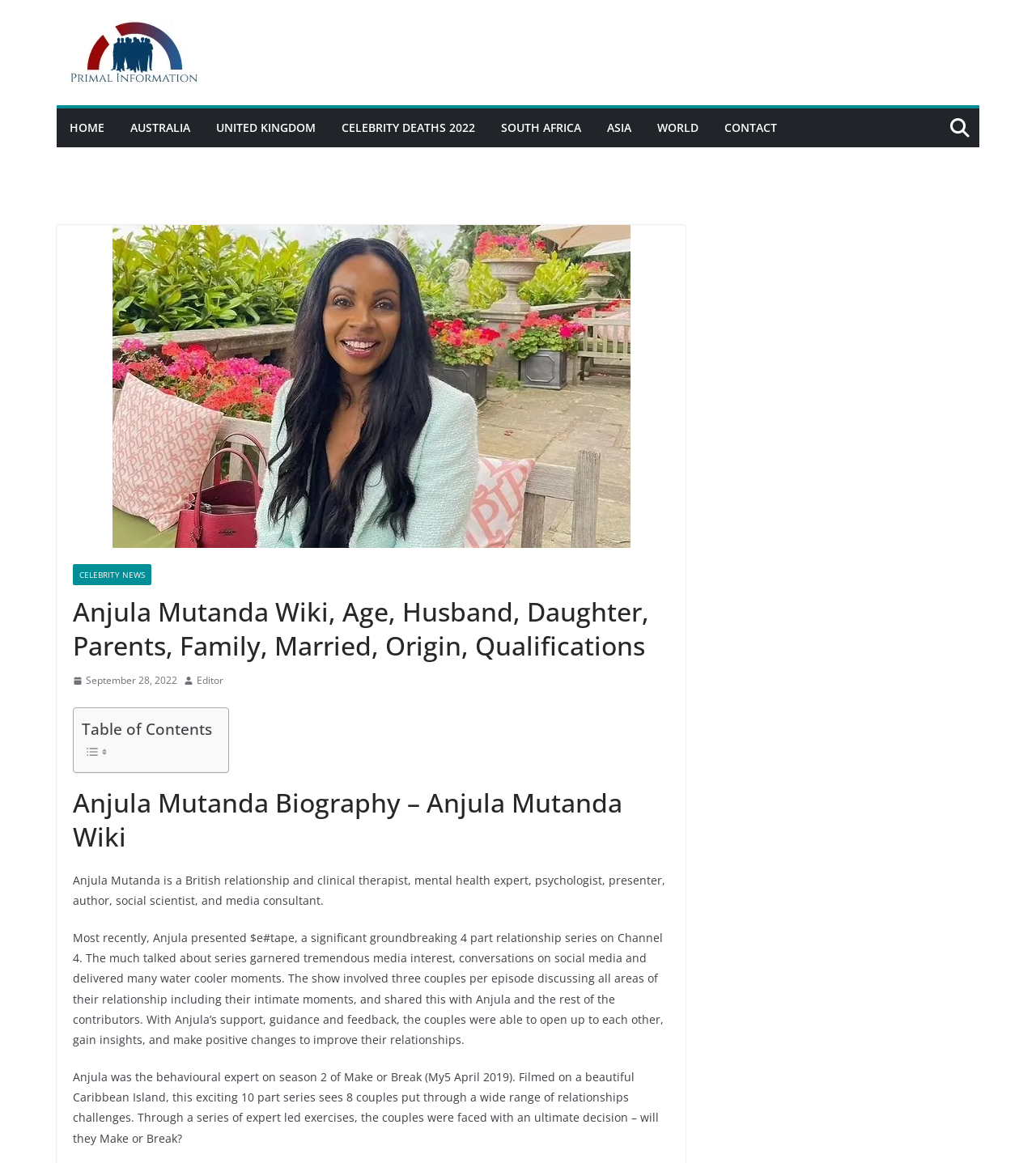What is the topic of Anjula's work?
Answer briefly with a single word or phrase based on the image.

Relationships